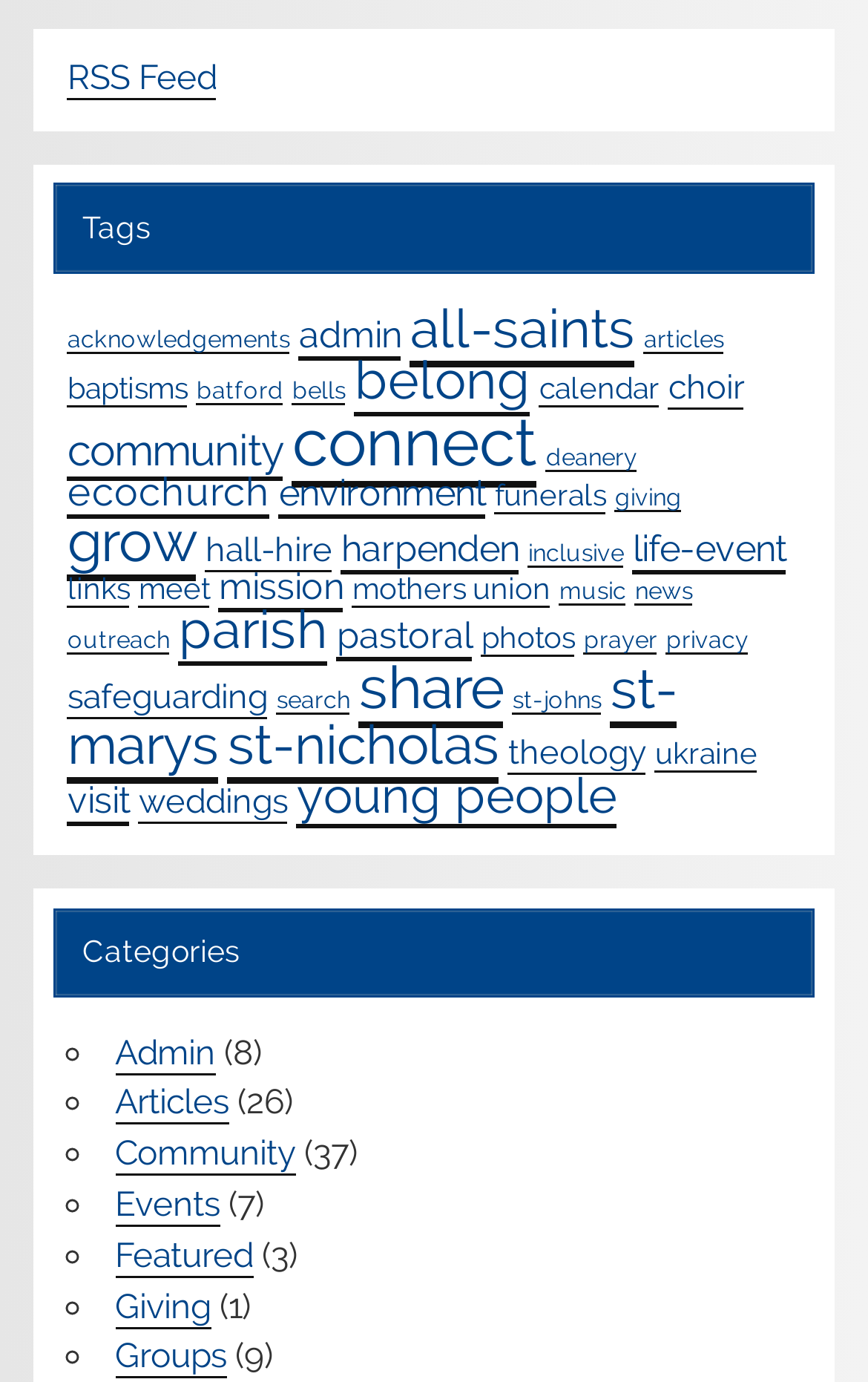Could you highlight the region that needs to be clicked to execute the instruction: "Browse 'st-marys' category"?

[0.078, 0.475, 0.78, 0.566]